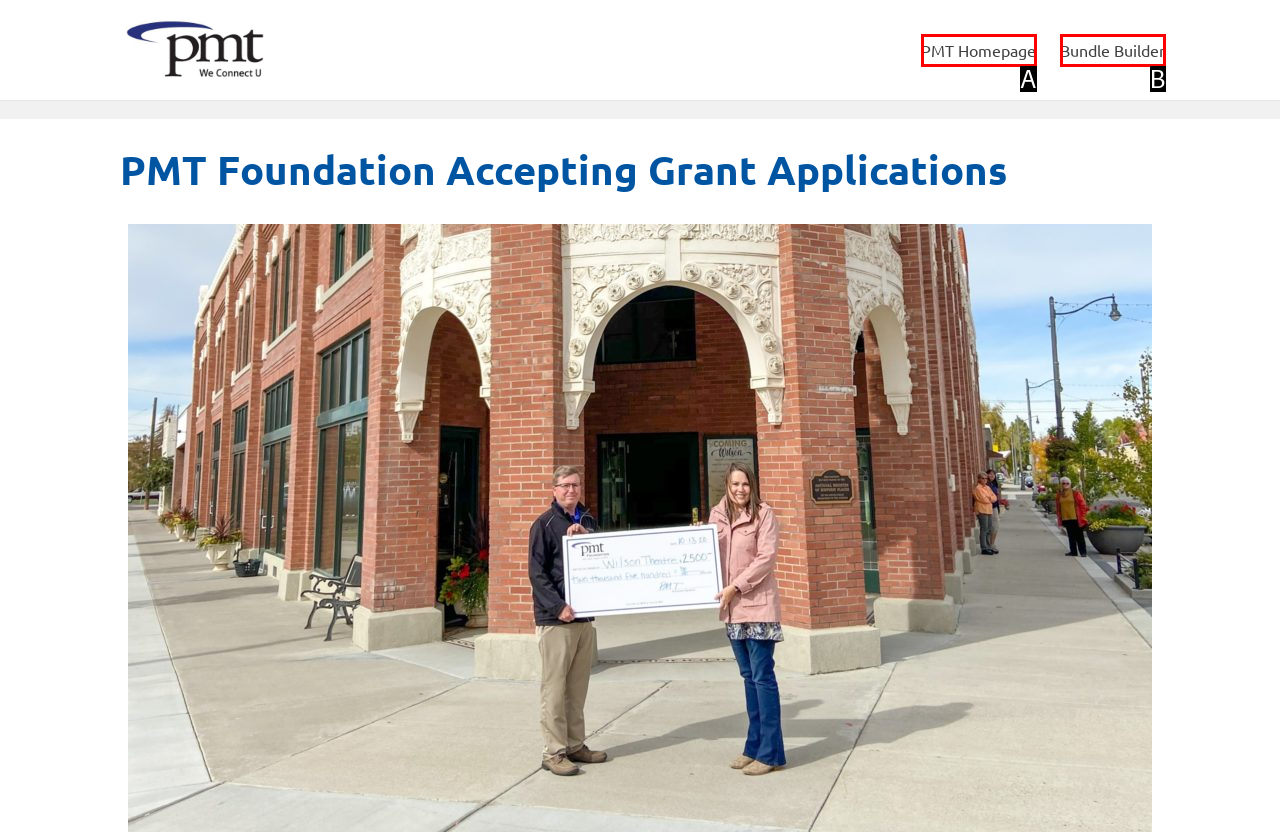Refer to the description: Bundle Builder and choose the option that best fits. Provide the letter of that option directly from the options.

B